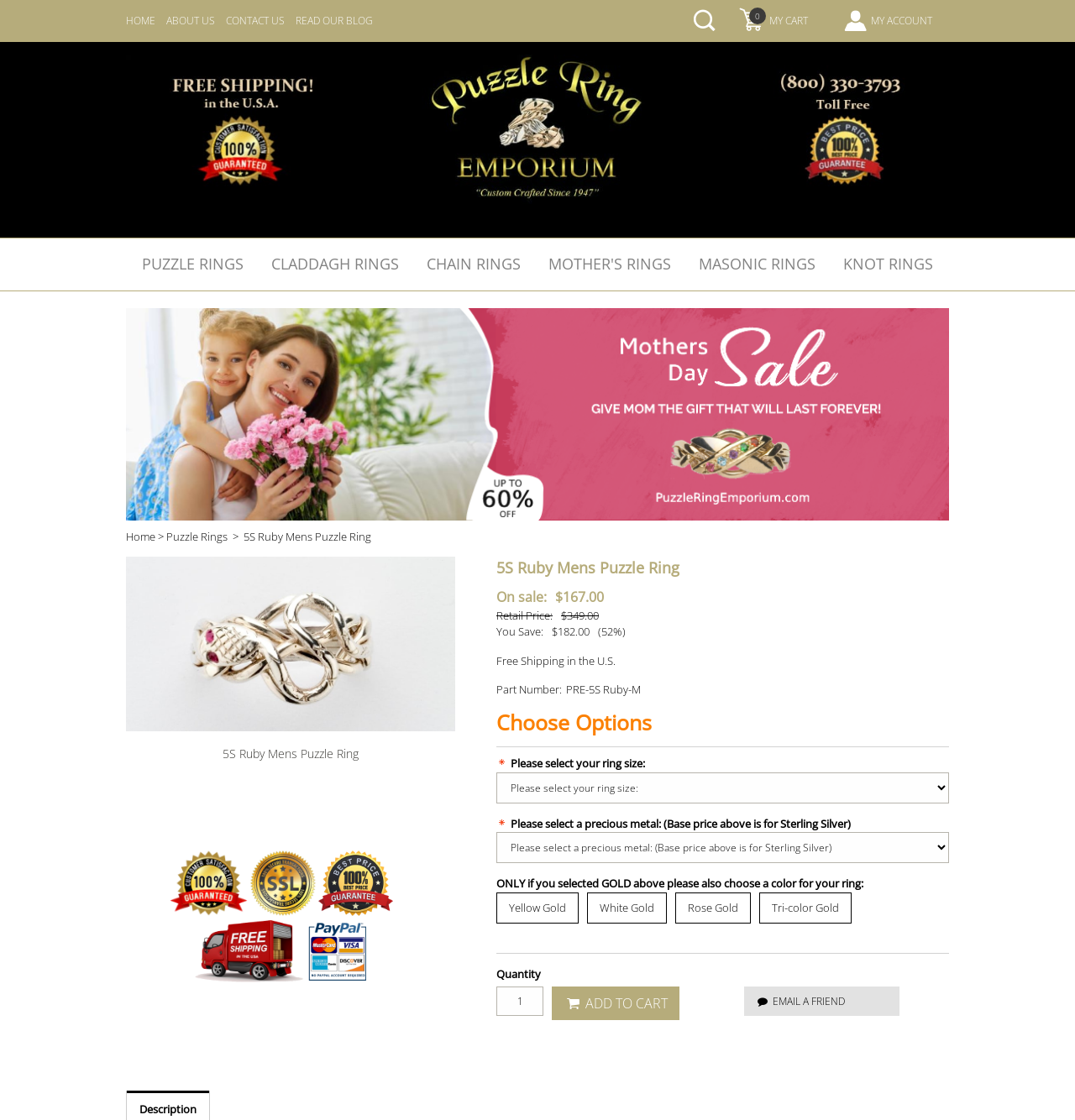Your task is to find and give the main heading text of the webpage.

5S Ruby Mens Puzzle Ring